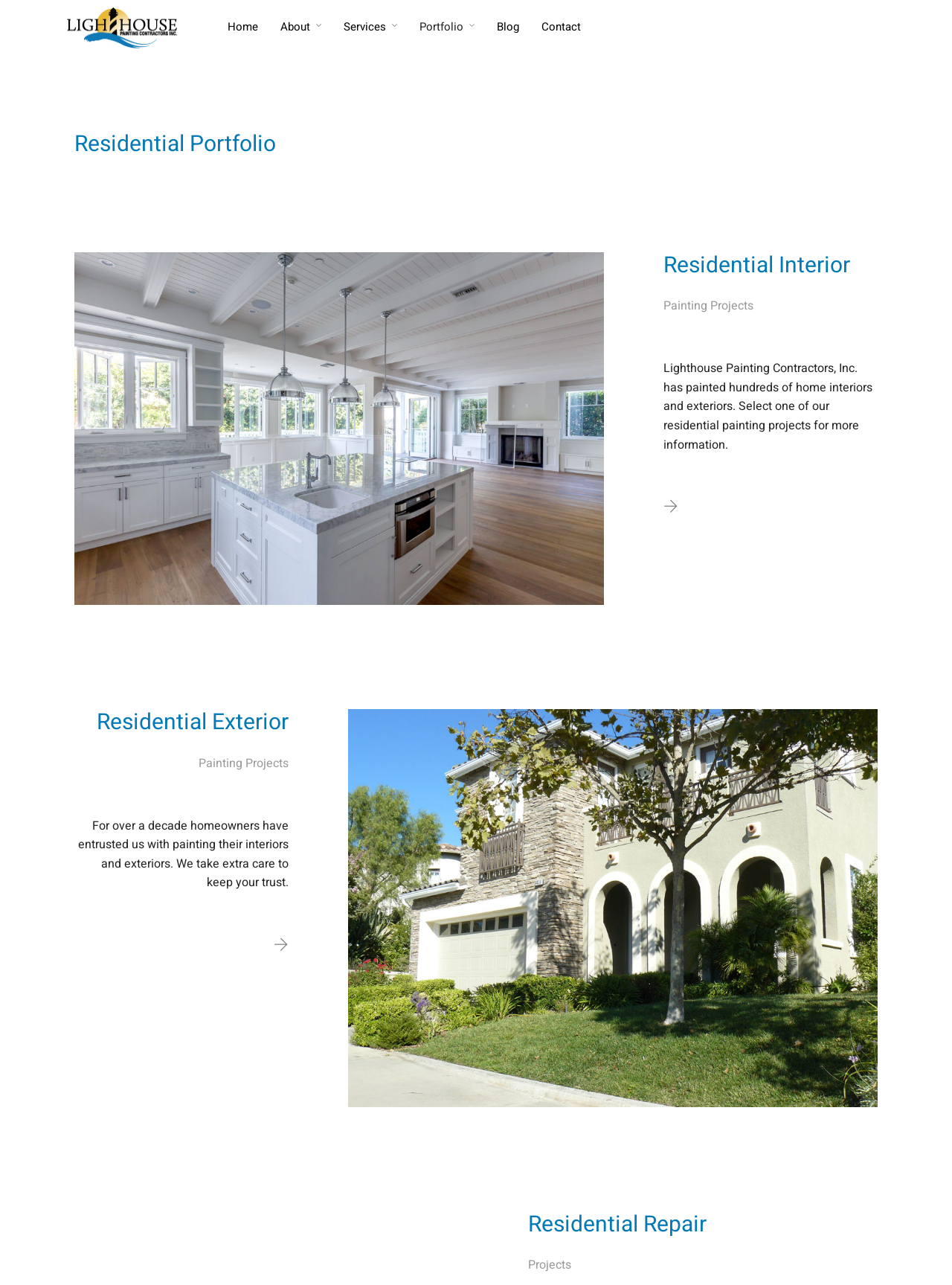Pinpoint the bounding box coordinates of the element you need to click to execute the following instruction: "Explore the 'Interior' painting project". The bounding box should be represented by four float numbers between 0 and 1, in the format [left, top, right, bottom].

[0.613, 0.026, 0.738, 0.039]